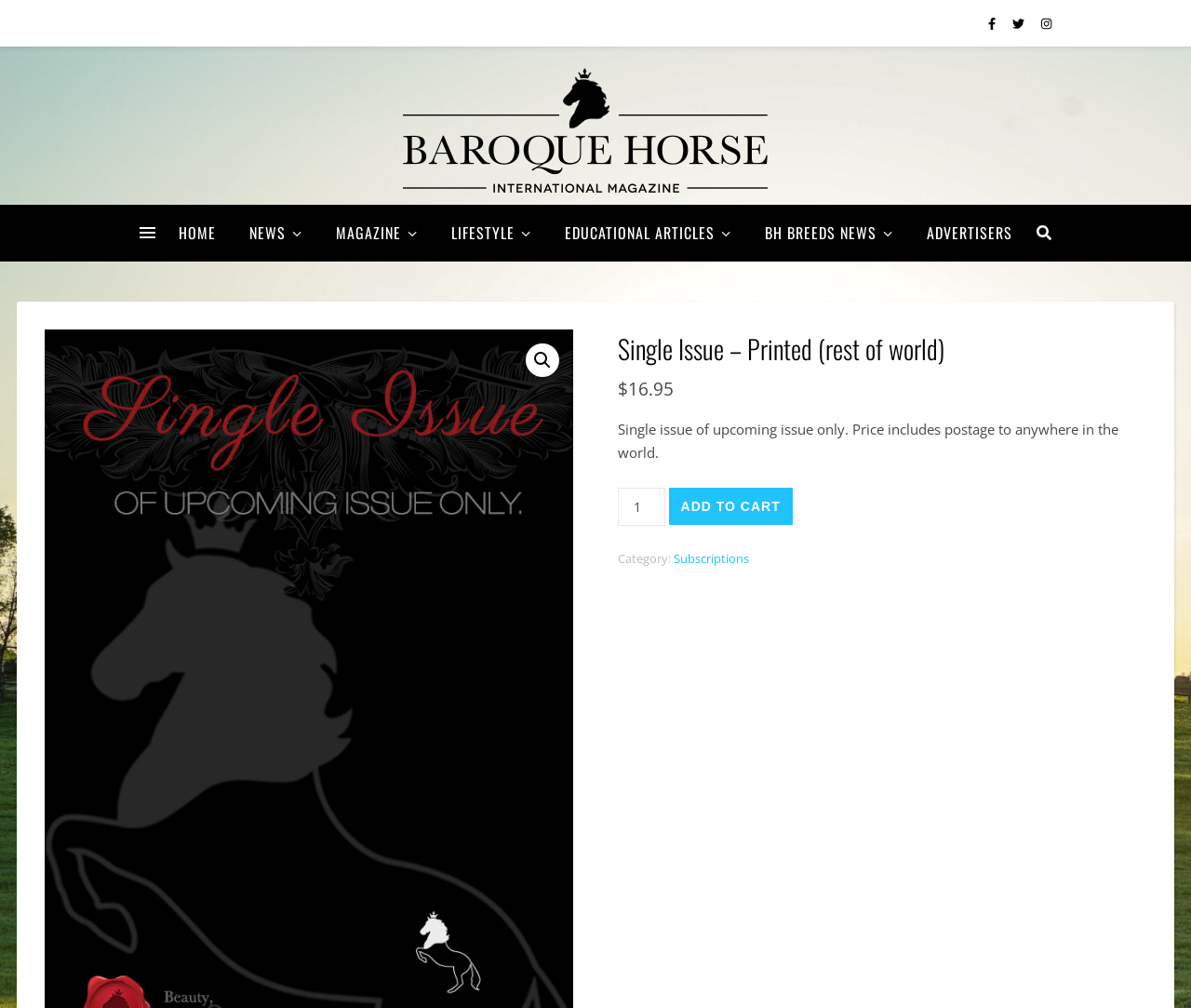Locate the bounding box coordinates of the area to click to fulfill this instruction: "select the magazine option". The bounding box should be presented as four float numbers between 0 and 1, in the order [left, top, right, bottom].

[0.27, 0.203, 0.363, 0.259]